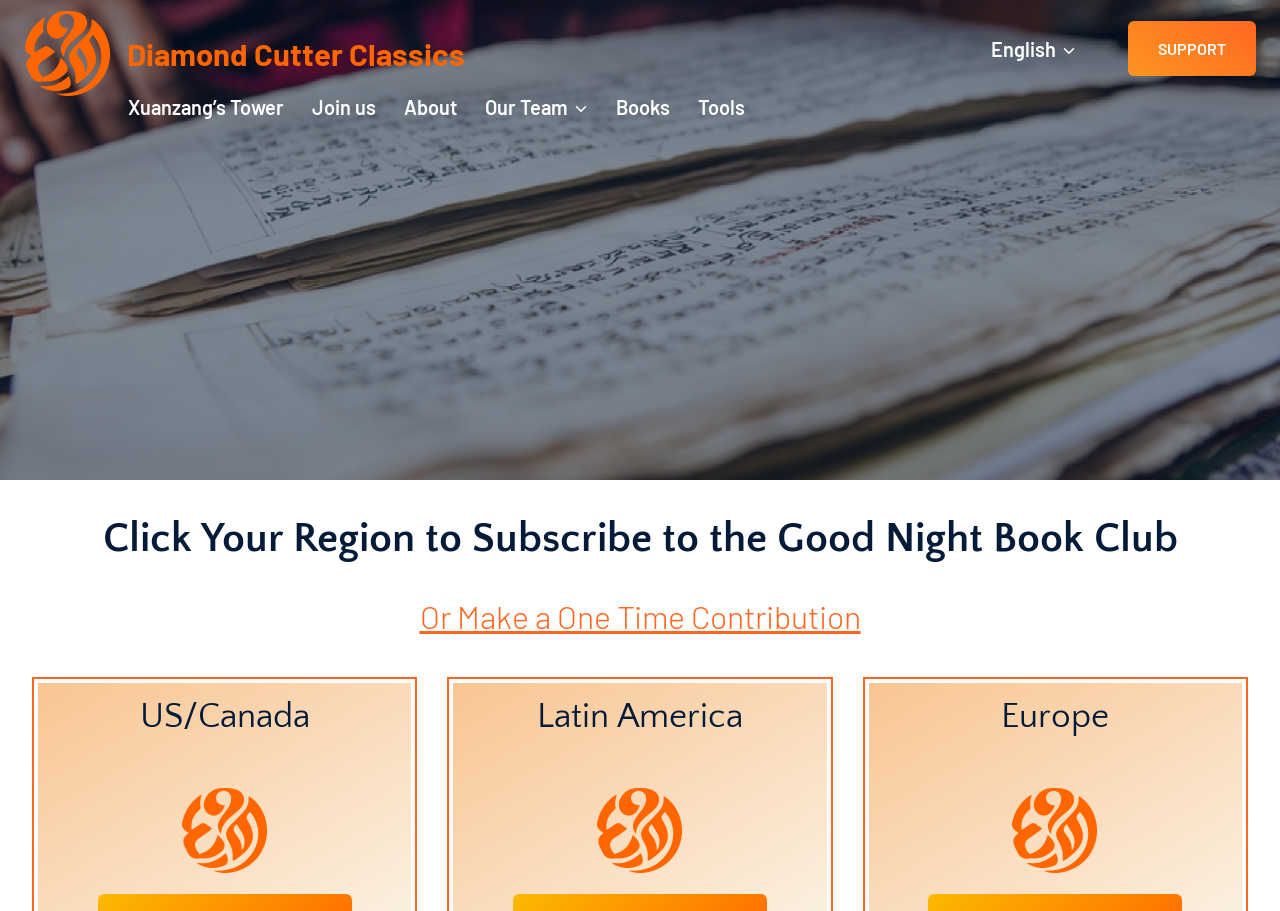What is the name of the website?
Please provide a comprehensive answer based on the contents of the image.

The name of the website is 'Diamond Cutter Classics' which is also the text of the link at the top left corner of the webpage.